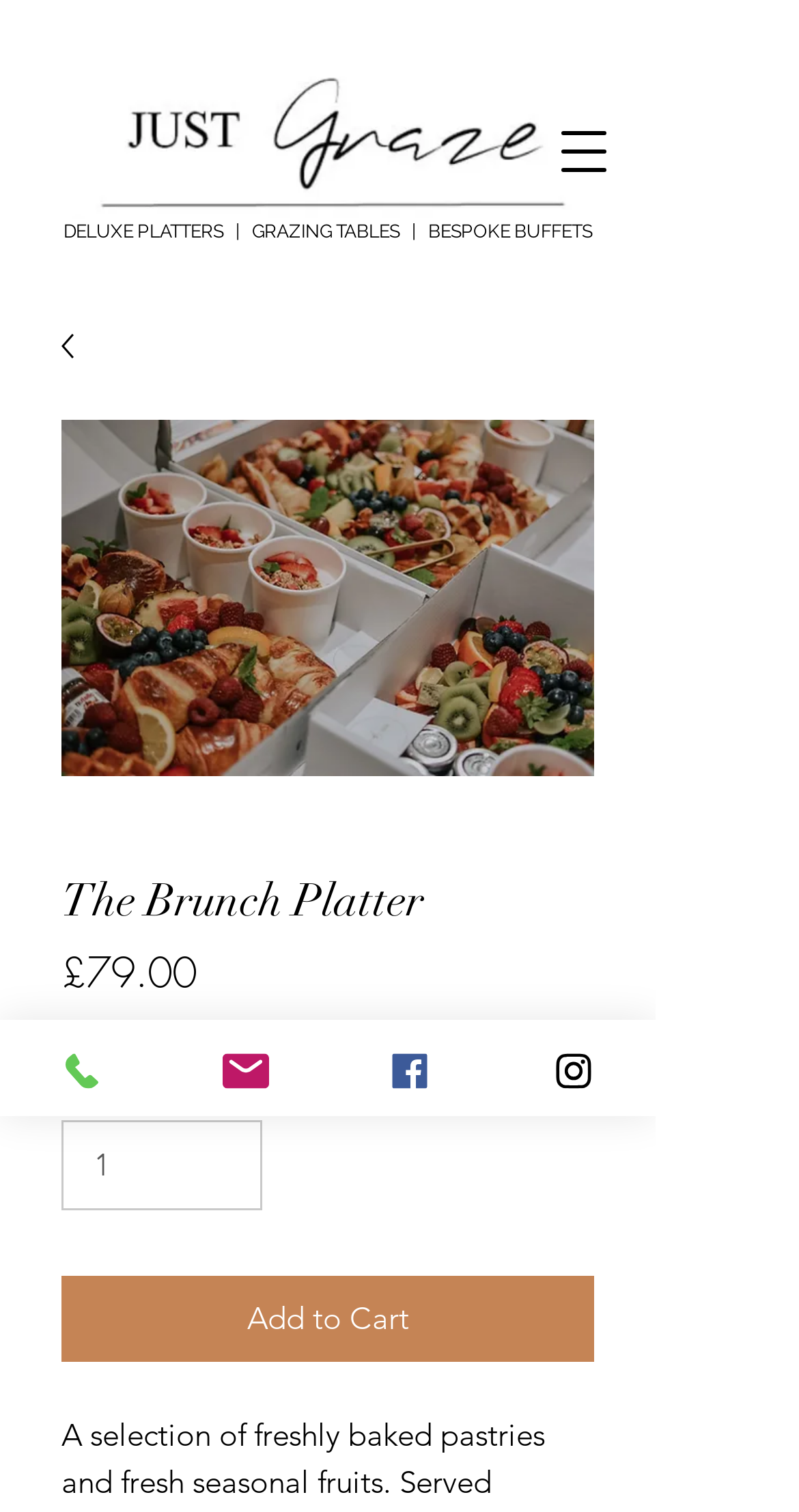What is the purpose of the button below the platter information?
Deliver a detailed and extensive answer to the question.

I found the purpose of the button by looking at the button element that says 'Add to Cart' and is located below the price and quantity information, indicating that its purpose is to add the platter to the cart.